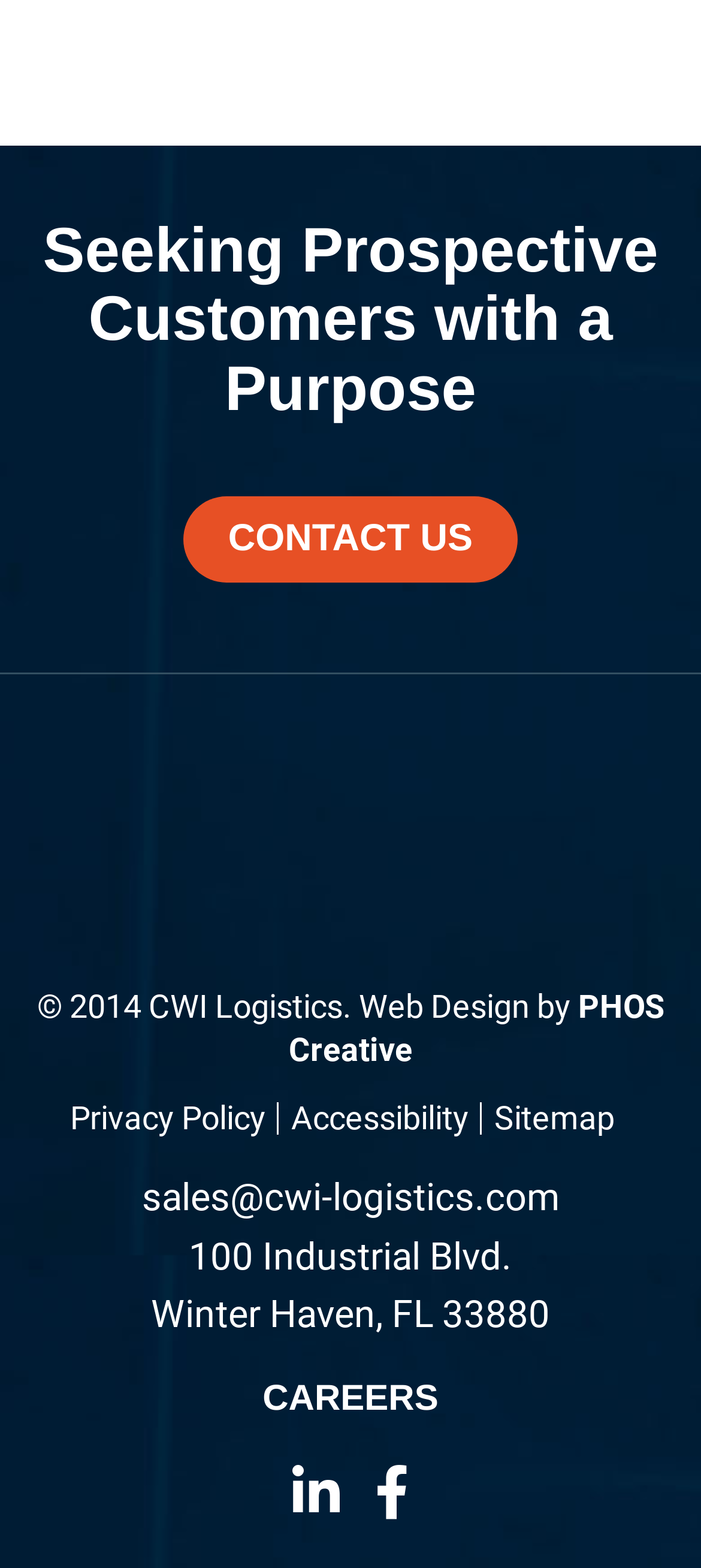How many social media links are there?
From the details in the image, answer the question comprehensively.

There are two social media links, one with the text '' and another with the text '', both are link elements and direct children of the root element.